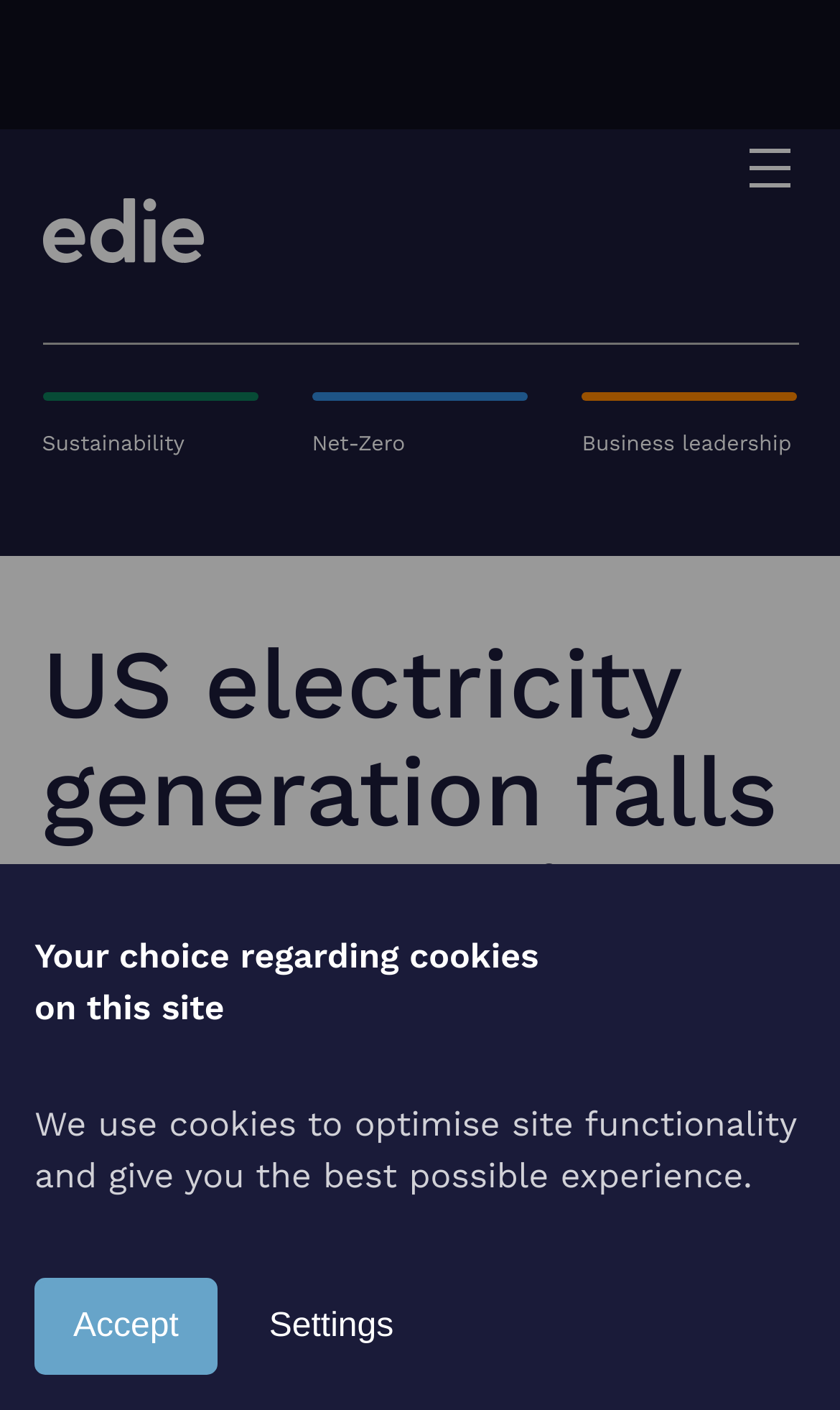Show the bounding box coordinates for the element that needs to be clicked to execute the following instruction: "Read the article". Provide the coordinates in the form of four float numbers between 0 and 1, i.e., [left, top, right, bottom].

[0.05, 0.448, 0.95, 0.853]